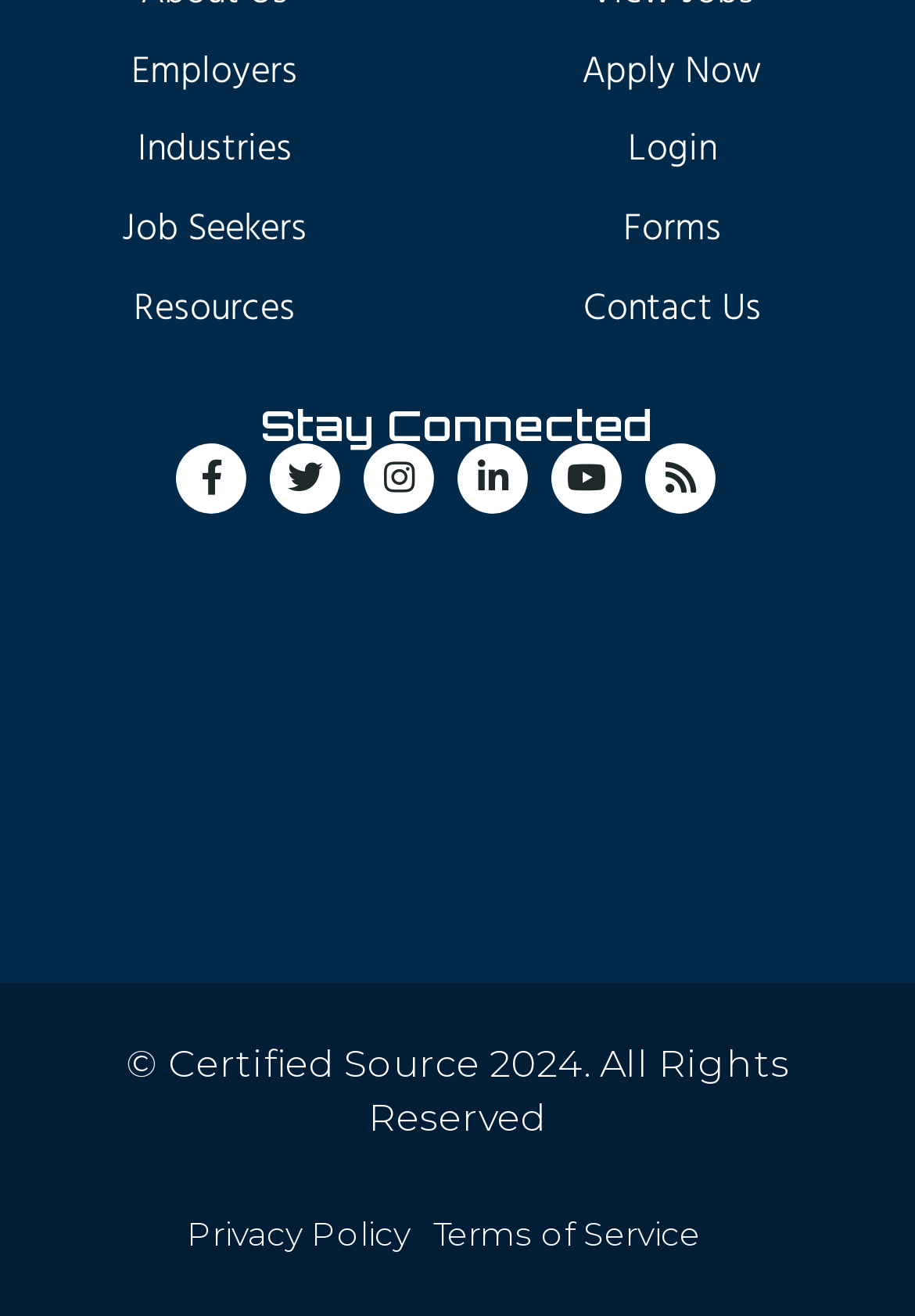Please locate the bounding box coordinates for the element that should be clicked to achieve the following instruction: "Check Privacy Policy". Ensure the coordinates are given as four float numbers between 0 and 1, i.e., [left, top, right, bottom].

[0.191, 0.92, 0.46, 0.956]